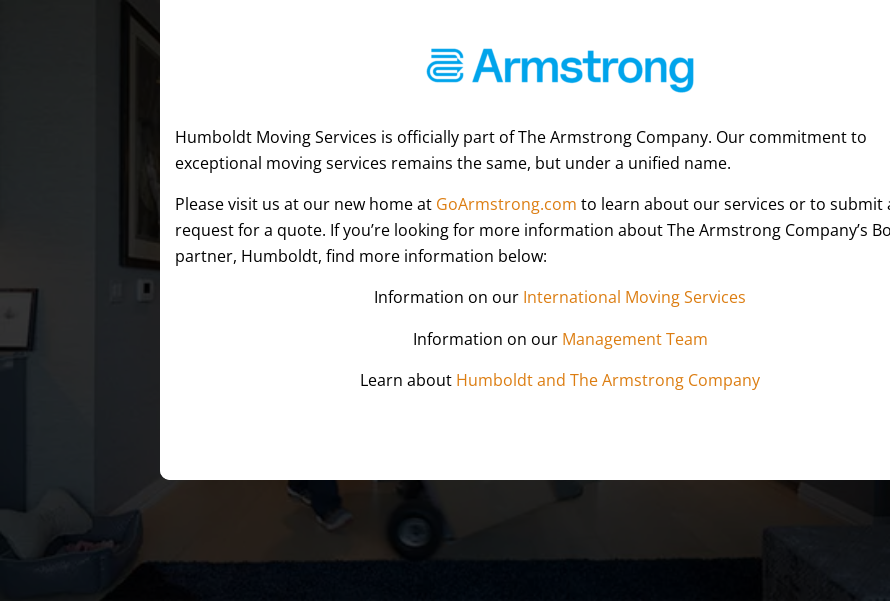Use one word or a short phrase to answer the question provided: 
What type of environment is characterized in the setting?

Organized and professional